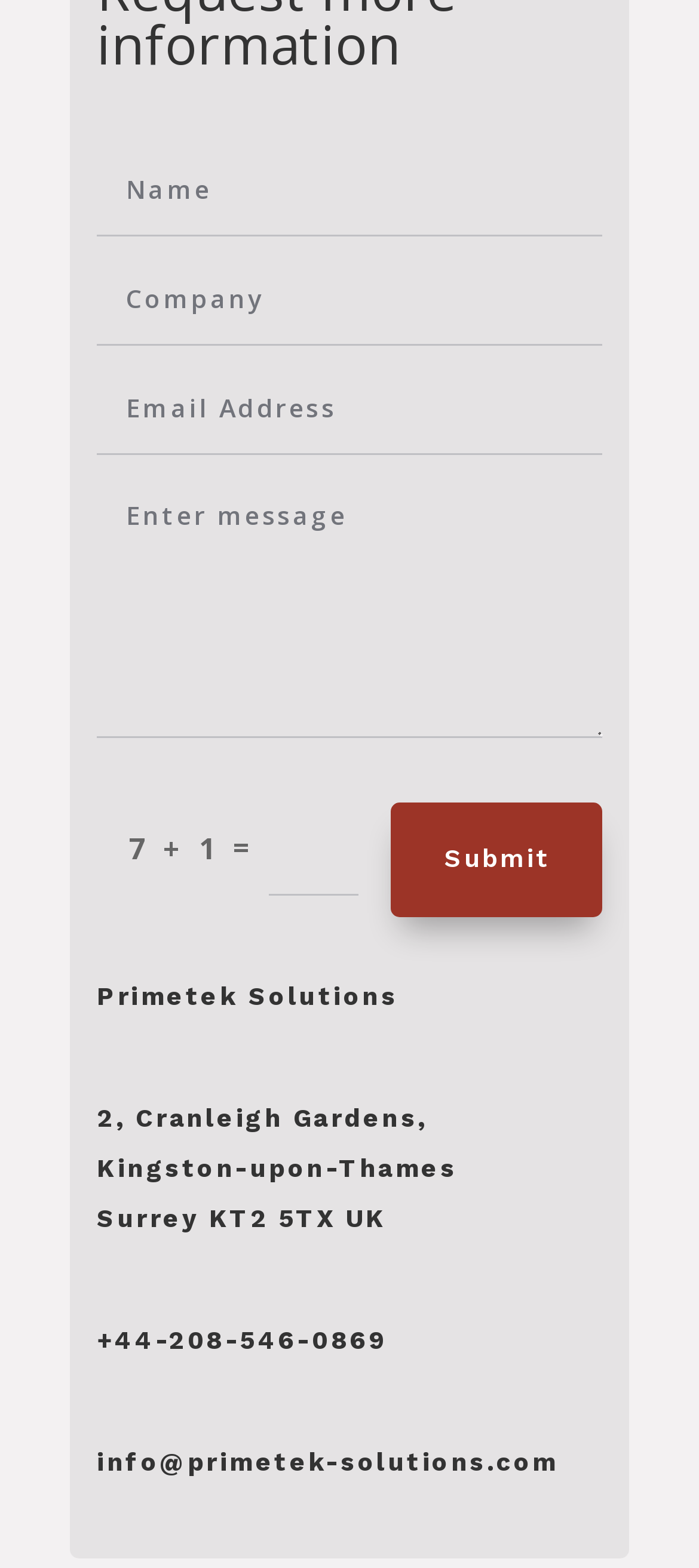Give the bounding box coordinates for the element described as: "info@primetek-solutions.com".

[0.138, 0.923, 0.799, 0.941]